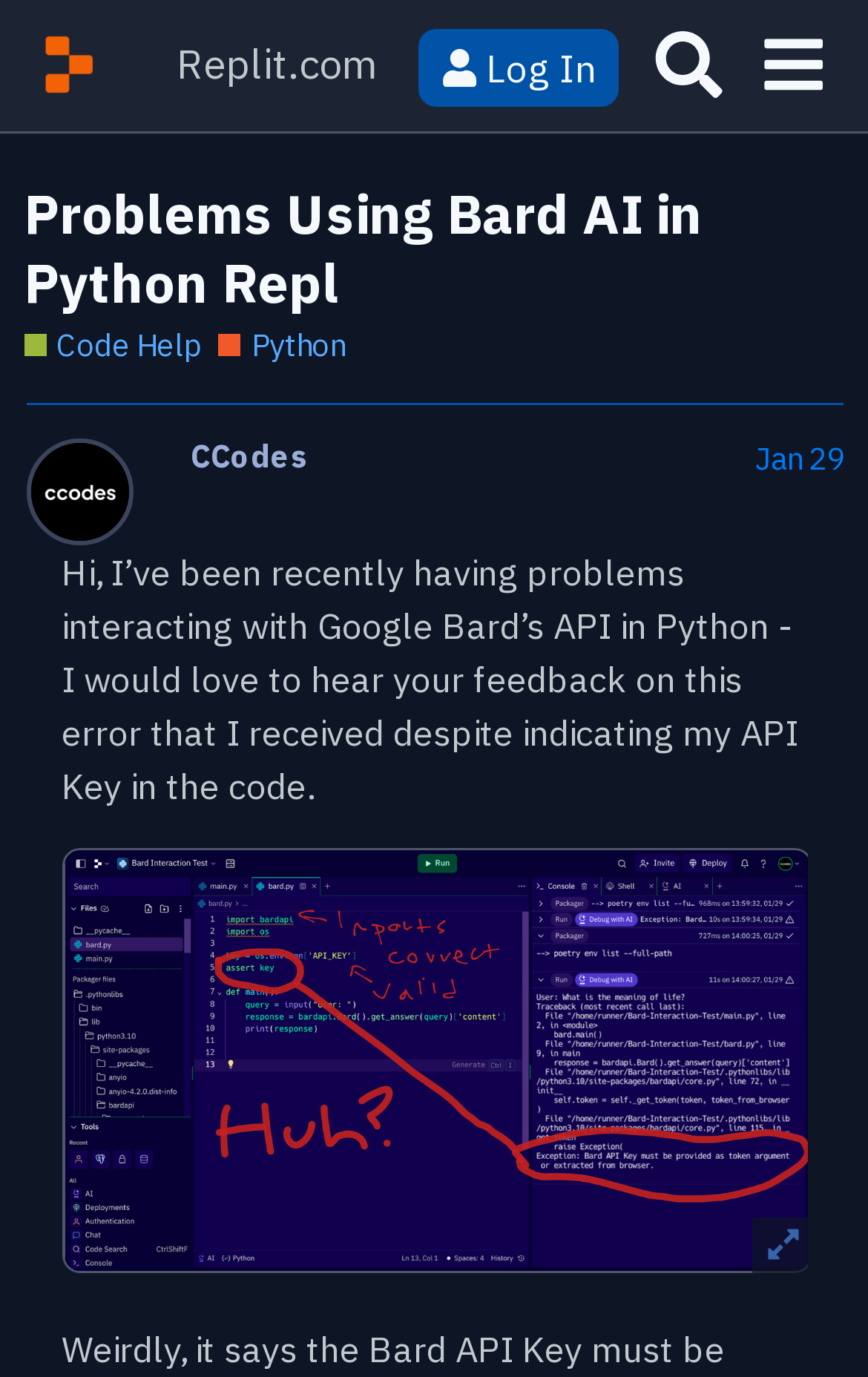Based on the element description: "canvas2048×1151 366 KB", identify the UI element and provide its bounding box coordinates. Use four float numbers between 0 and 1, [left, top, right, bottom].

[0.071, 0.616, 0.931, 0.924]